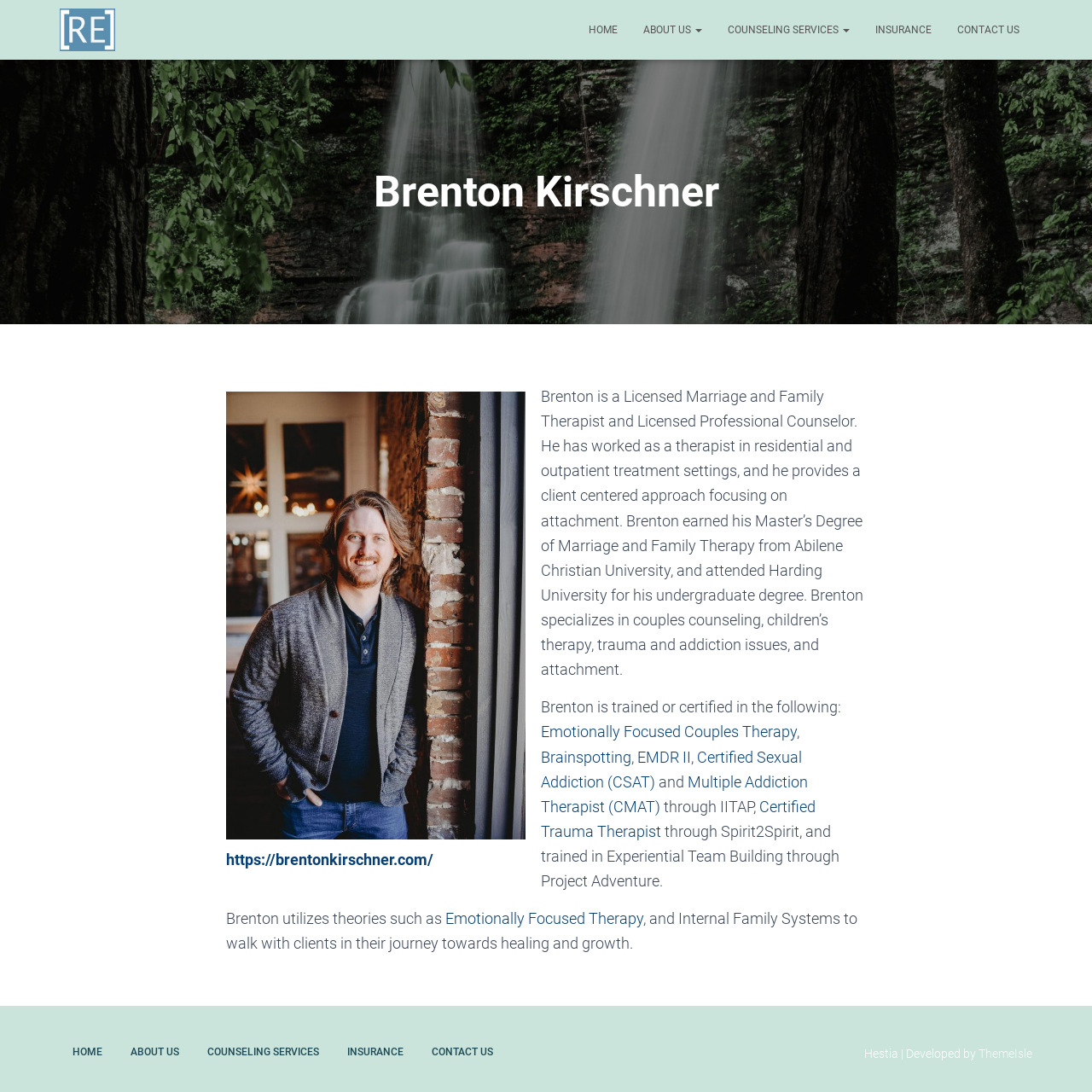Determine the bounding box coordinates of the clickable area required to perform the following instruction: "Contact Brenton". The coordinates should be represented as four float numbers between 0 and 1: [left, top, right, bottom].

[0.865, 0.008, 0.945, 0.047]